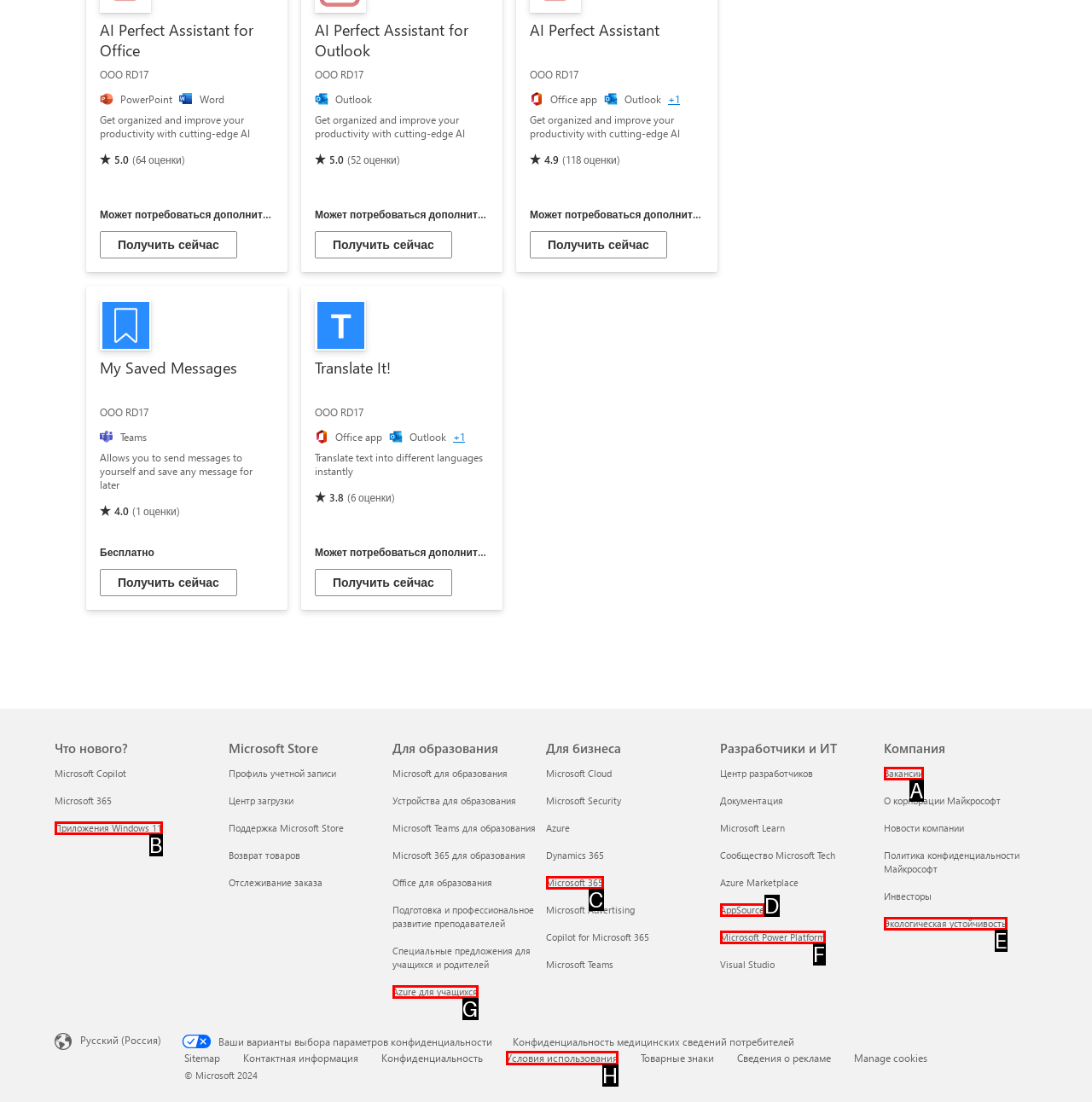Identify the option that best fits this description: Вакансии
Answer with the appropriate letter directly.

A